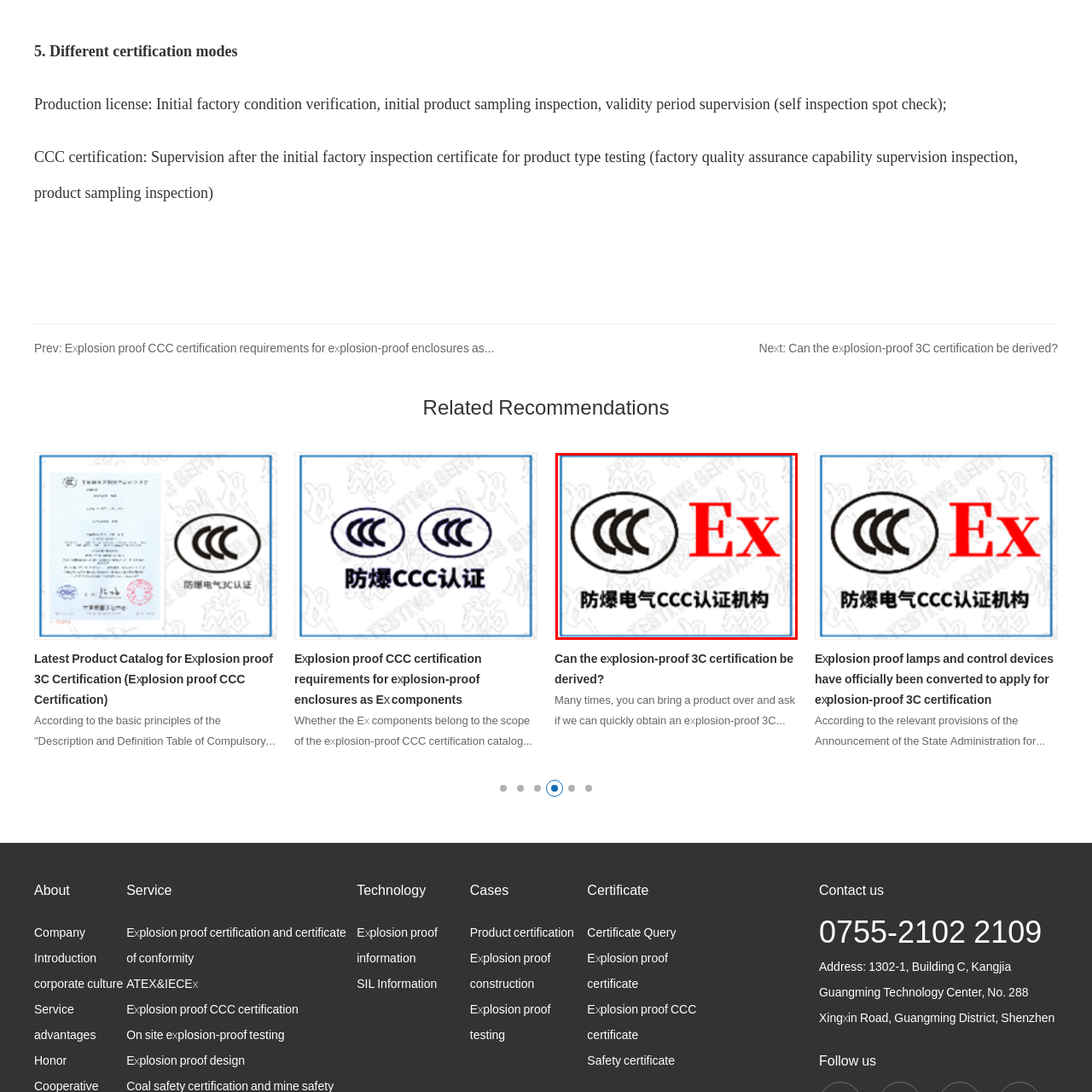What is the translation of the Chinese text?
Pay attention to the section of the image highlighted by the red bounding box and provide a comprehensive answer to the question.

The text in Chinese beneath the logo reads '防爆电气CCC认证机构', which translates to 'Explosion-proof Electrical CCC Certification Organization', underscoring the organization's commitment to ensuring safety in environments where explosive gases or dust may be present.